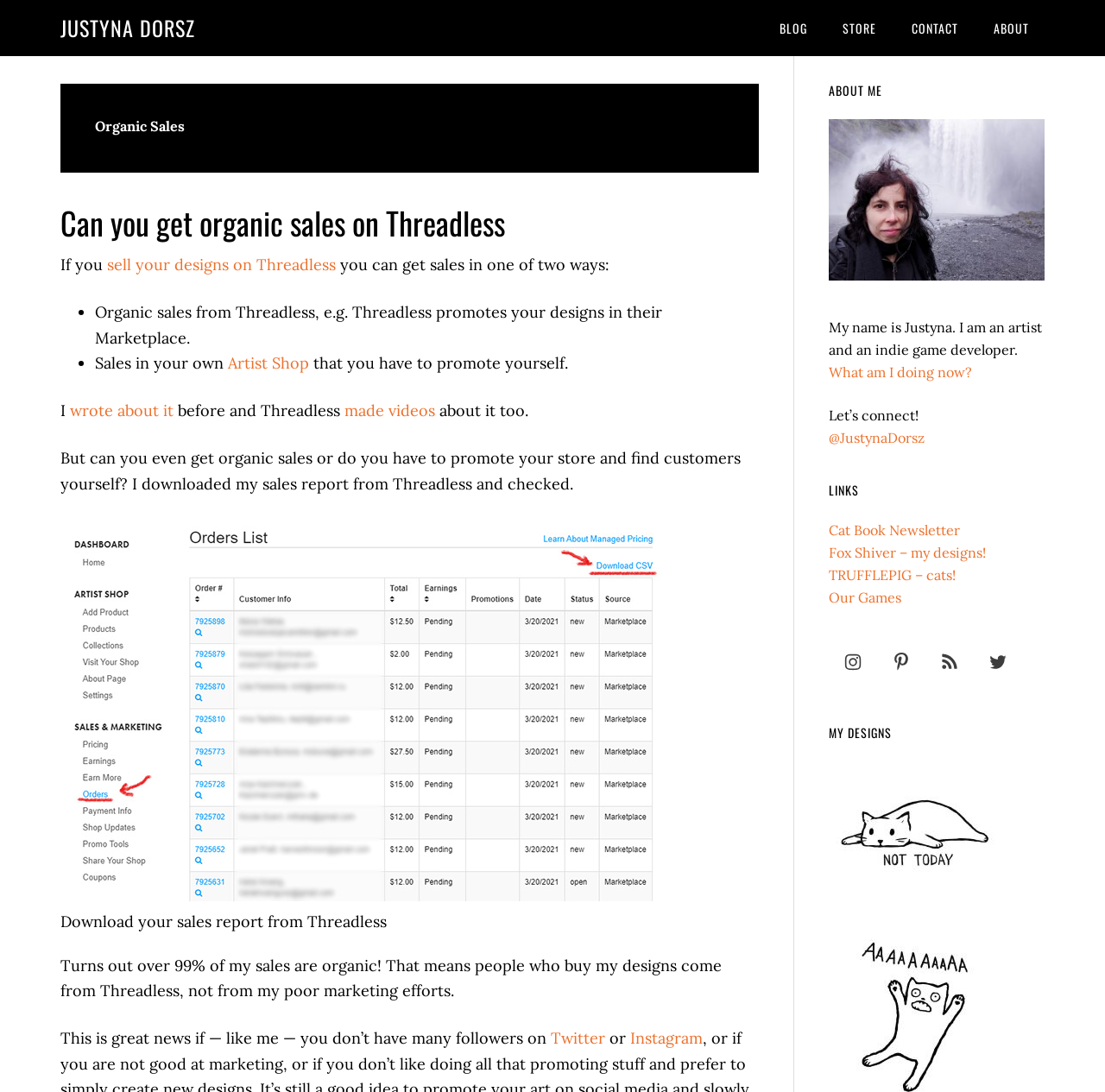Offer a comprehensive description of the webpage’s content and structure.

The webpage is about Organic Sales, with a focus on selling designs on Threadless. At the top, there are four "Skip to" links, allowing users to navigate to primary navigation, main content, primary sidebar, or footer. Below these links, there is a prominent link to "JUSTYNA DORSZ", which is likely the author's name.

The main navigation menu is located on the right side of the page, with links to "BLOG", "STORE", "CONTACT", and "ABOUT". The main content area is divided into two sections. The first section has a heading "Organic Sales" and discusses how to get organic sales on Threadless. The text explains that there are two ways to get sales: through Threadless promotions or by promoting one's own designs in an Artist Shop. There is also a link to a previous article about this topic.

Below this text, there is an image with a caption "Download your sales report from Threadless", which illustrates the process of checking sales reports. The text then reveals that over 99% of the author's sales are organic, which is good news for those who don't have a large following on social media.

On the right side of the page, there is a primary sidebar with several sections. The first section is about the author, Justyna, who is an artist and indie game developer. There are links to connect with her on social media and to learn more about her current projects. The next section is titled "LINKS" and contains links to various websites, including a newsletter, design portfolios, and social media profiles. Each social media link has an accompanying icon.

Finally, there is a section titled "MY DESIGNS" with a link to the author's designs.